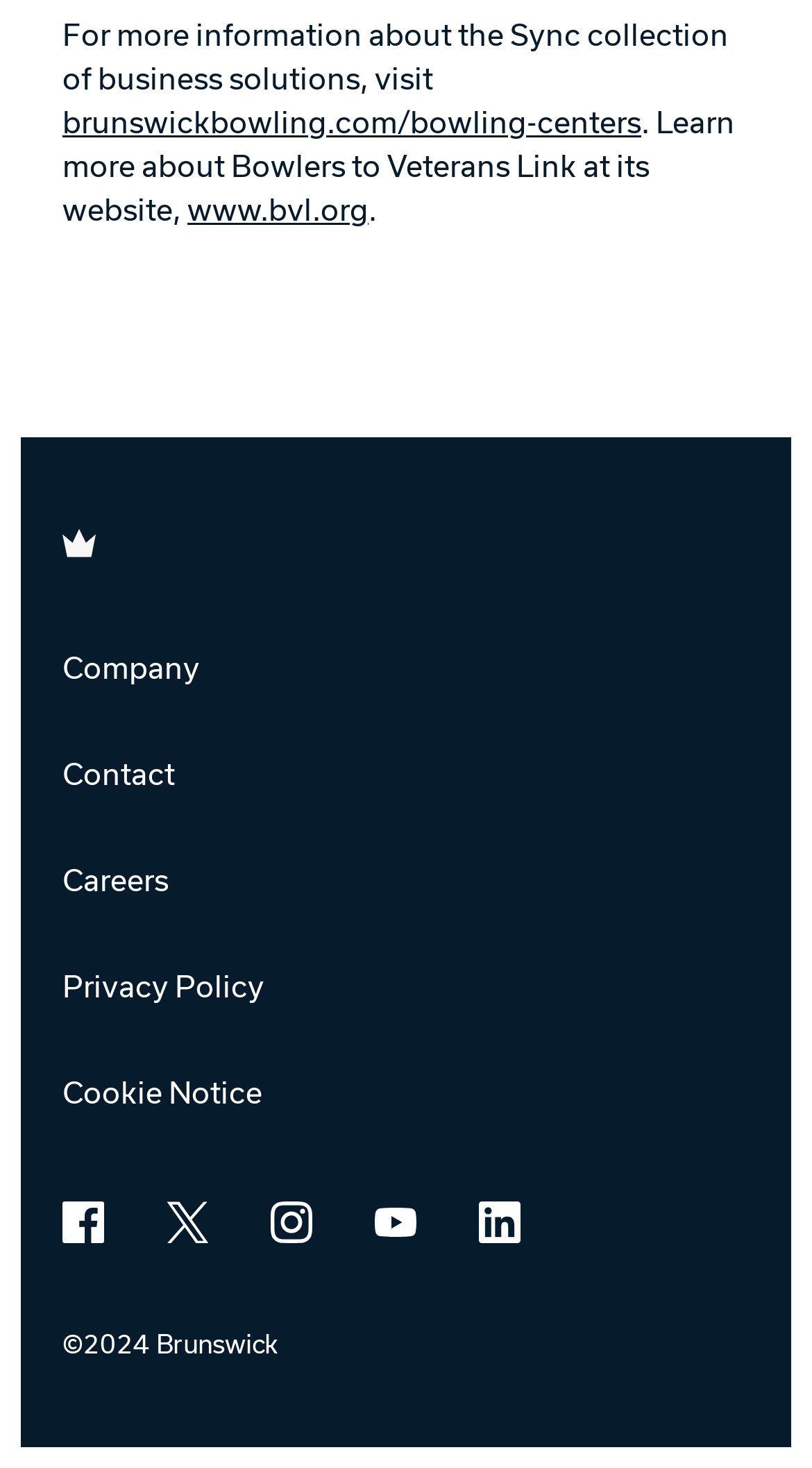Please predict the bounding box coordinates of the element's region where a click is necessary to complete the following instruction: "learn more about Bowlers to Veterans Link". The coordinates should be represented by four float numbers between 0 and 1, i.e., [left, top, right, bottom].

[0.231, 0.131, 0.454, 0.154]